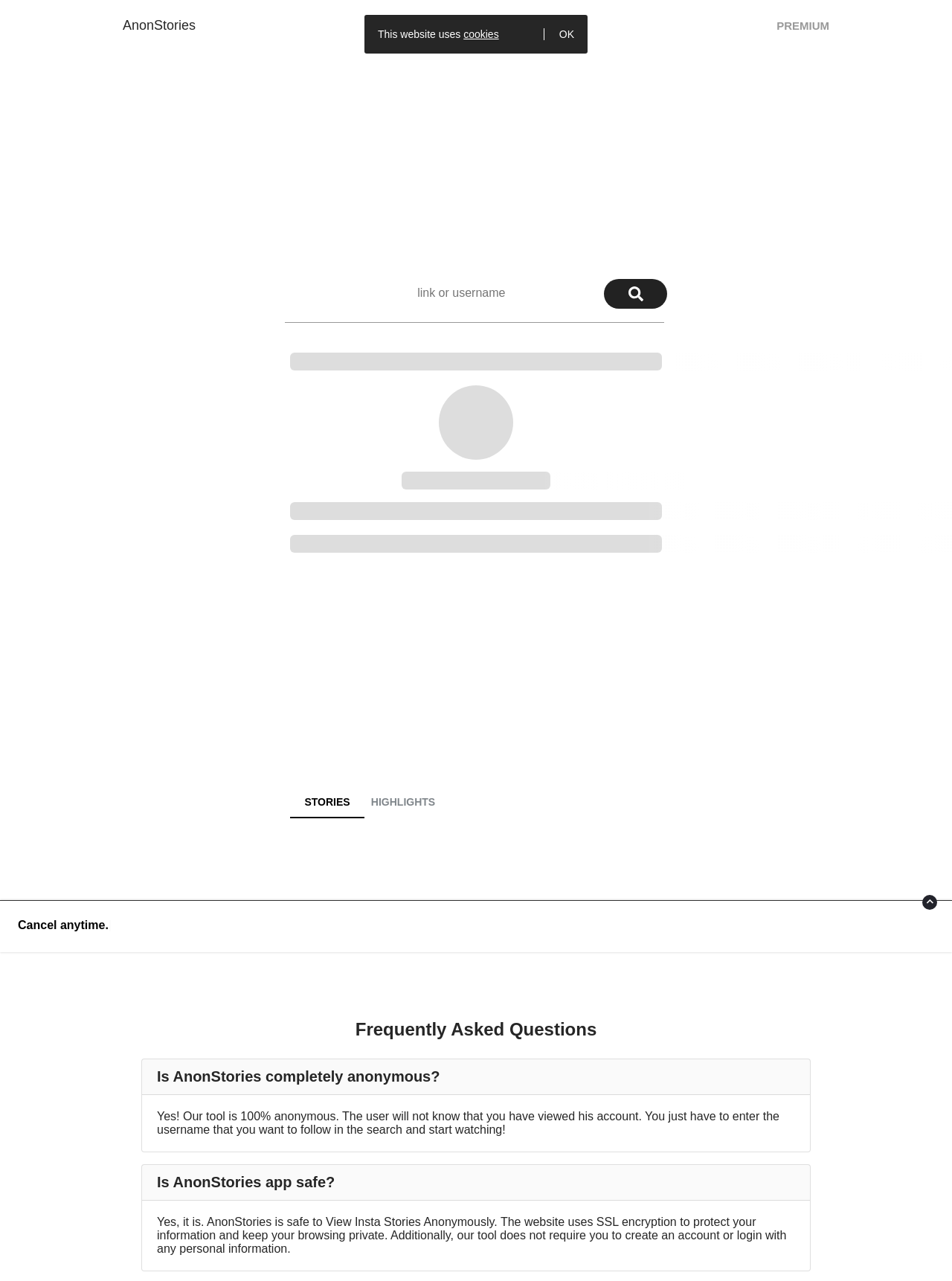Identify the bounding box for the UI element that is described as follows: "Premium".

[0.816, 0.015, 0.871, 0.025]